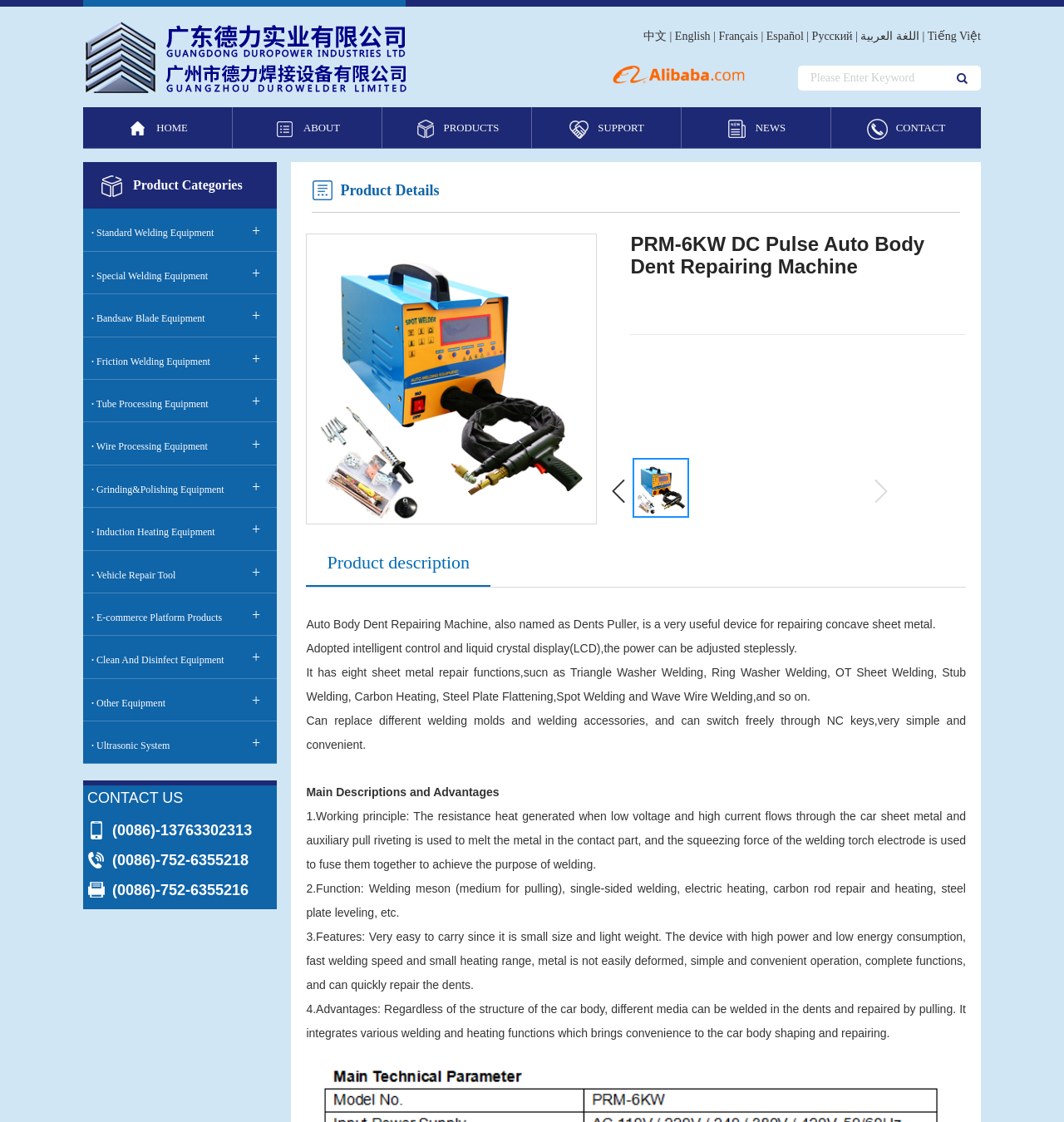Please give a concise answer to this question using a single word or phrase: 
How many images are there on the webpage?

3